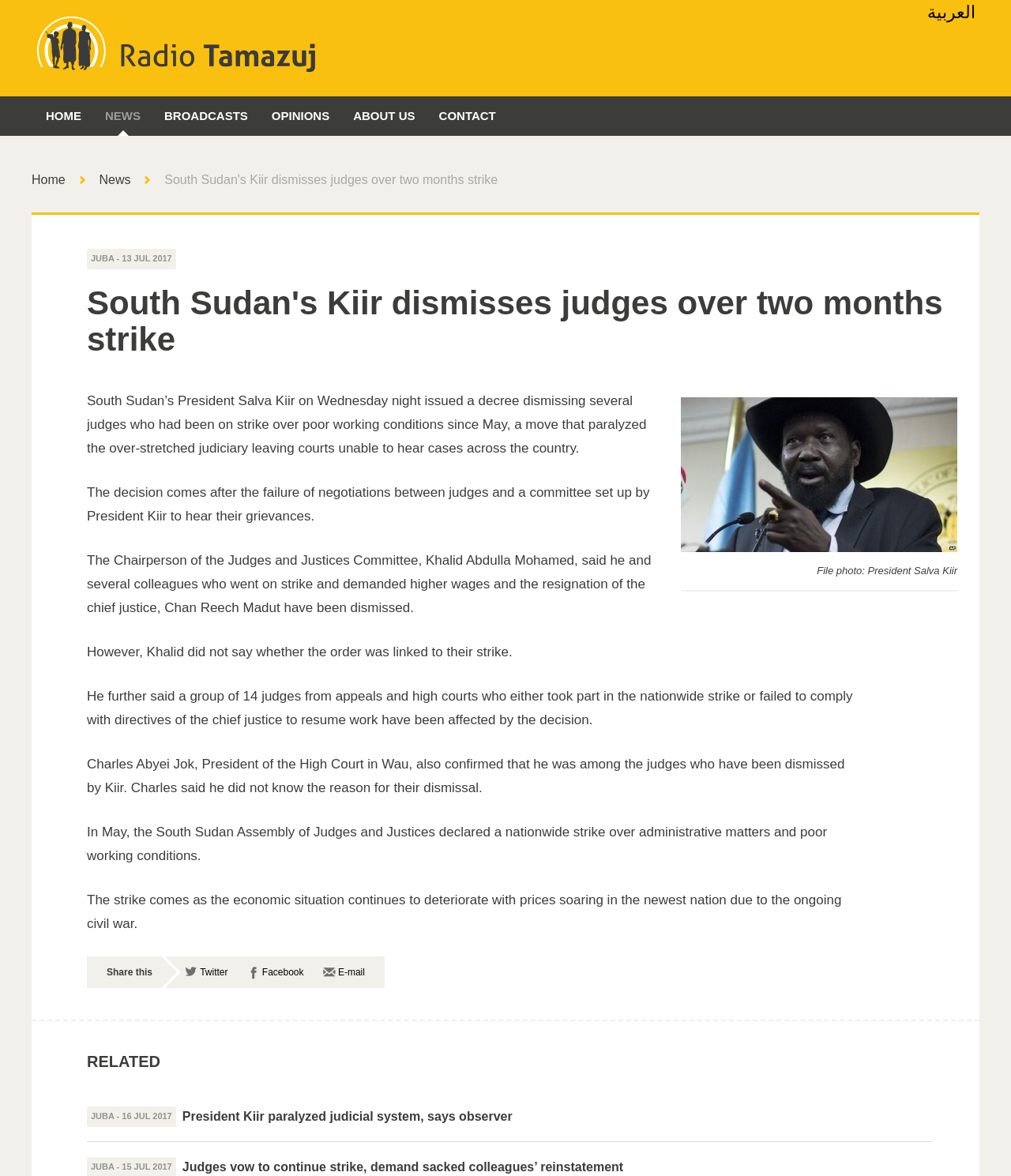Using the element description: "About us", determine the bounding box coordinates for the specified UI element. The coordinates should be four float numbers between 0 and 1, [left, top, right, bottom].

[0.338, 0.082, 0.422, 0.116]